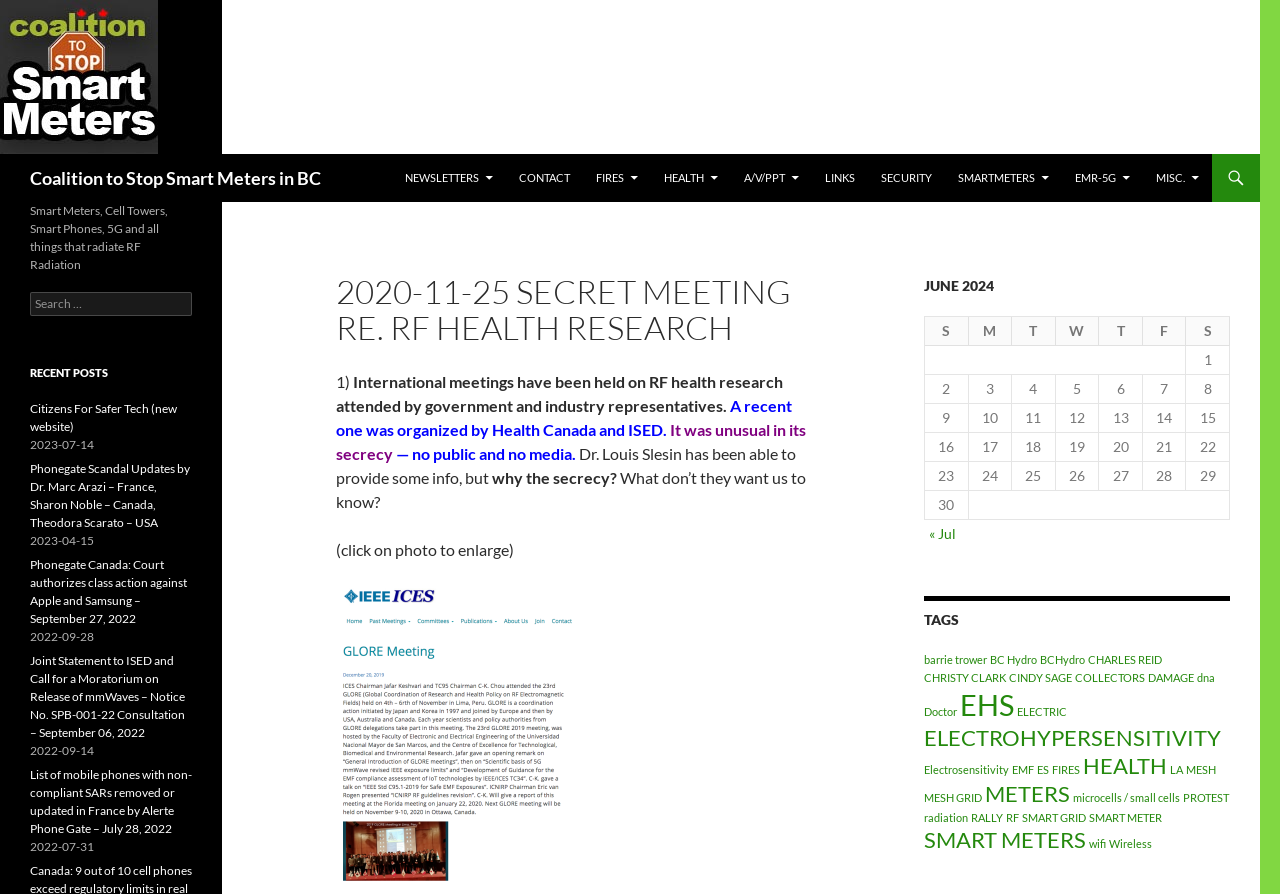Please find the bounding box for the following UI element description. Provide the coordinates in (top-left x, top-left y, bottom-right x, bottom-right y) format, with values between 0 and 1: microcells / small cells

[0.838, 0.885, 0.922, 0.899]